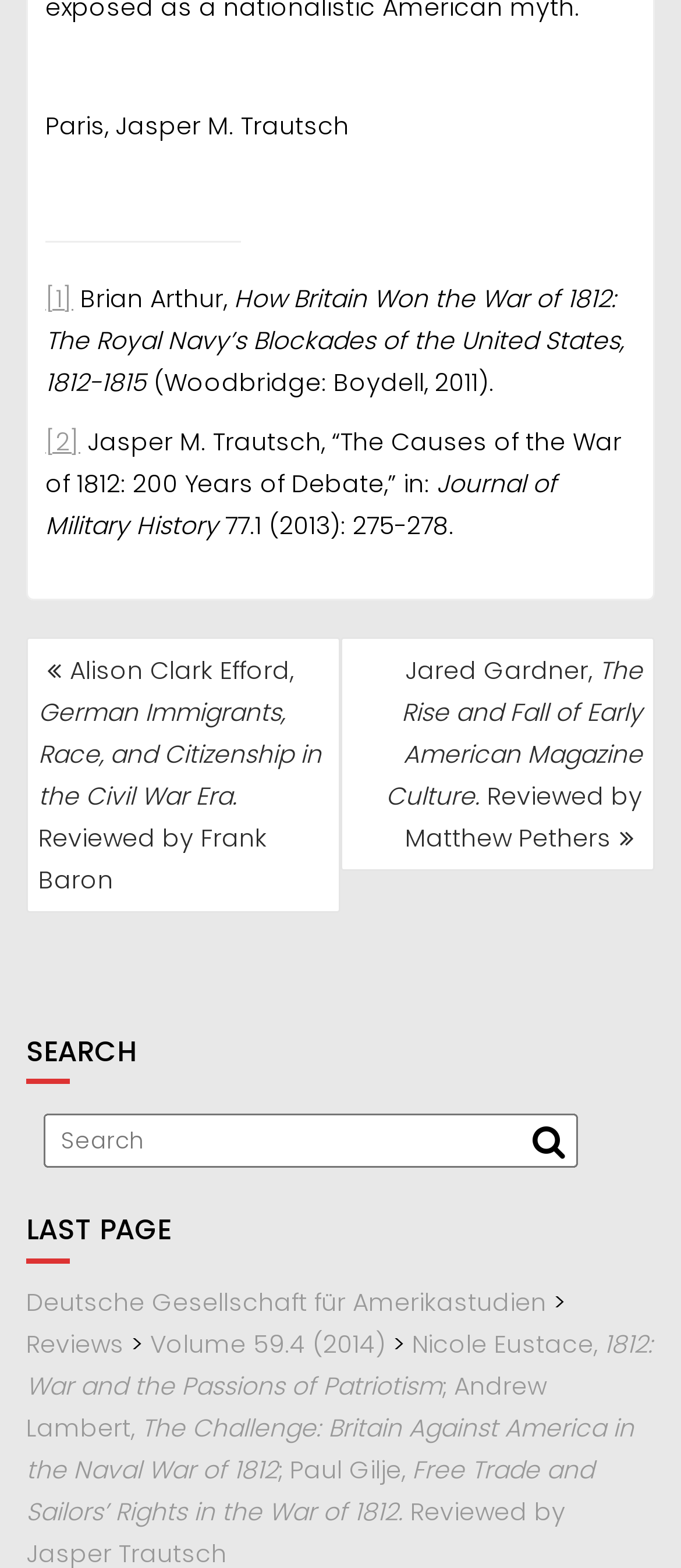Provide the bounding box for the UI element matching this description: "Deutsche Gesellschaft für Amerikastudien".

[0.038, 0.819, 0.803, 0.841]